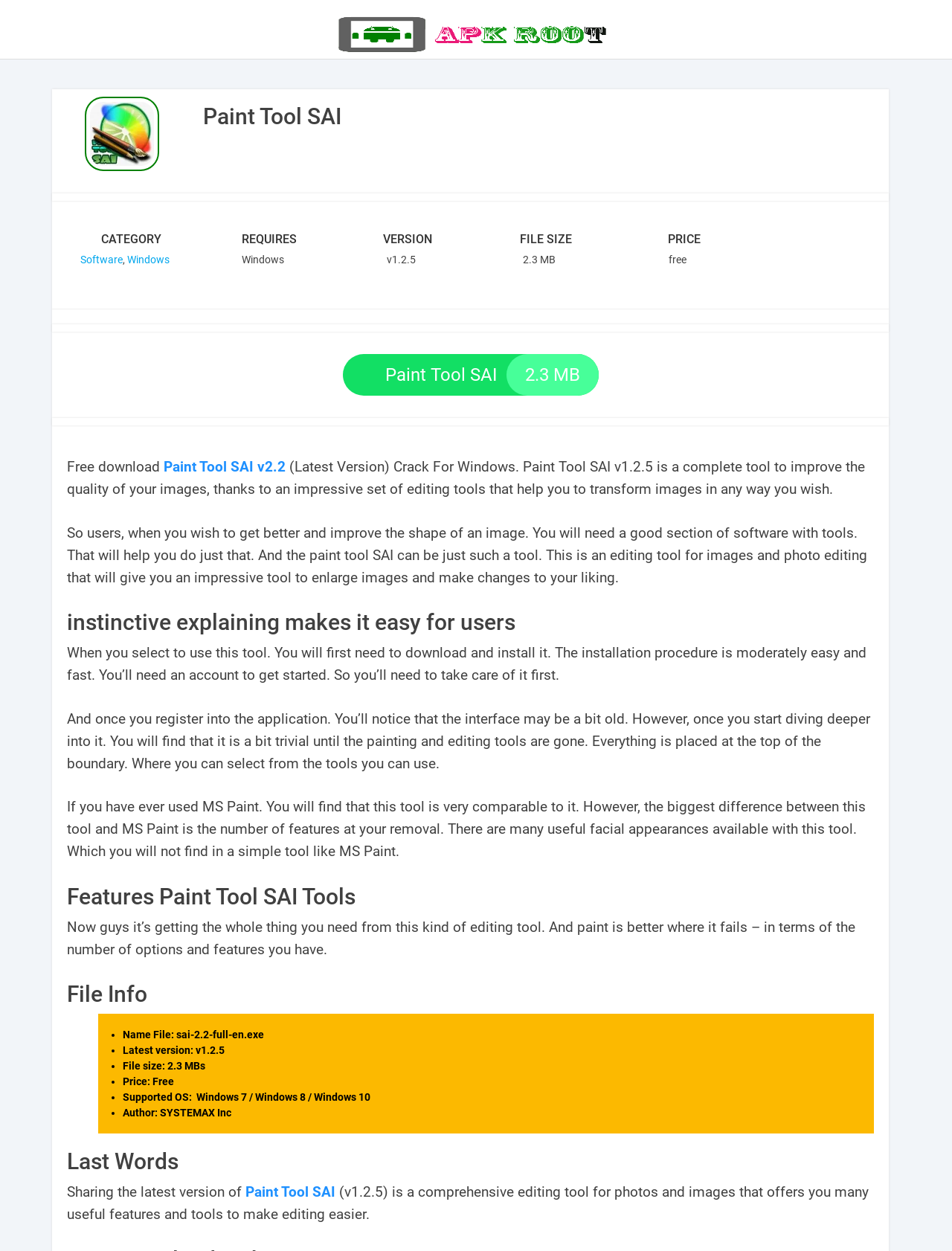Please identify the bounding box coordinates of the region to click in order to complete the task: "Click the Paint Tool SAI link". The coordinates must be four float numbers between 0 and 1, specified as [left, top, right, bottom].

[0.258, 0.946, 0.352, 0.96]